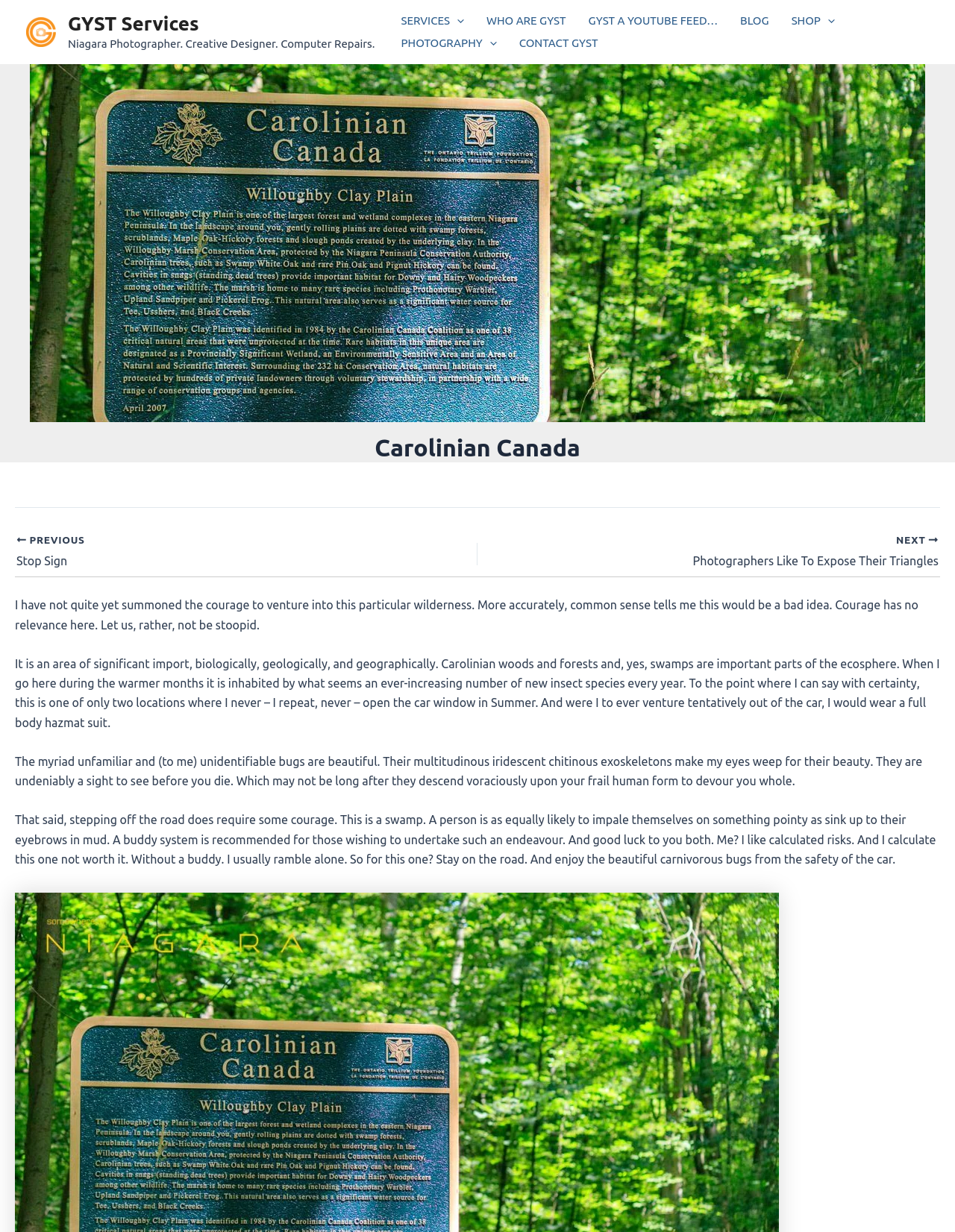Determine the bounding box coordinates of the section I need to click to execute the following instruction: "Click the GYST logo". Provide the coordinates as four float numbers between 0 and 1, i.e., [left, top, right, bottom].

[0.027, 0.02, 0.059, 0.031]